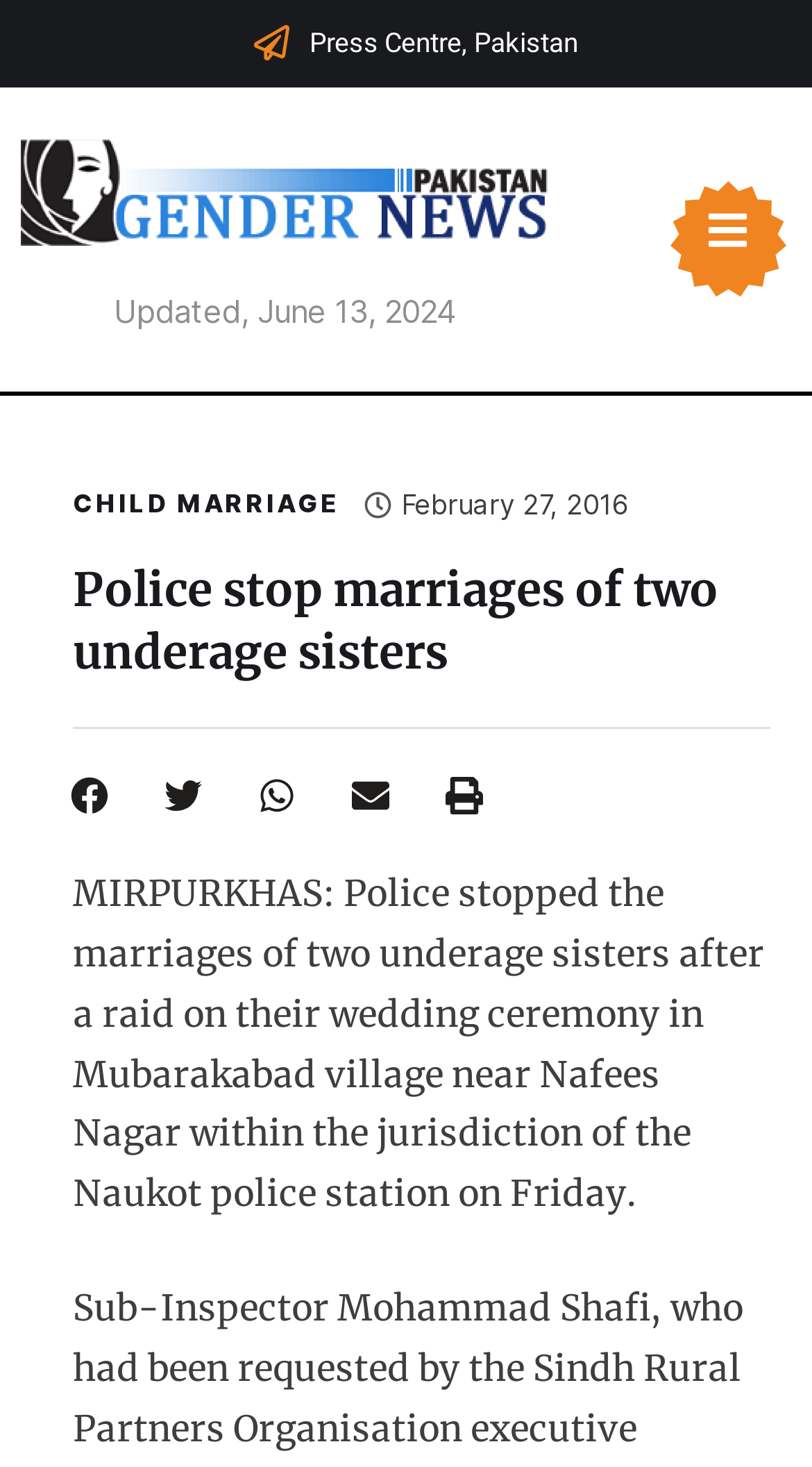What is the name of the village?
Please use the image to provide a one-word or short phrase answer.

Mubarakabad